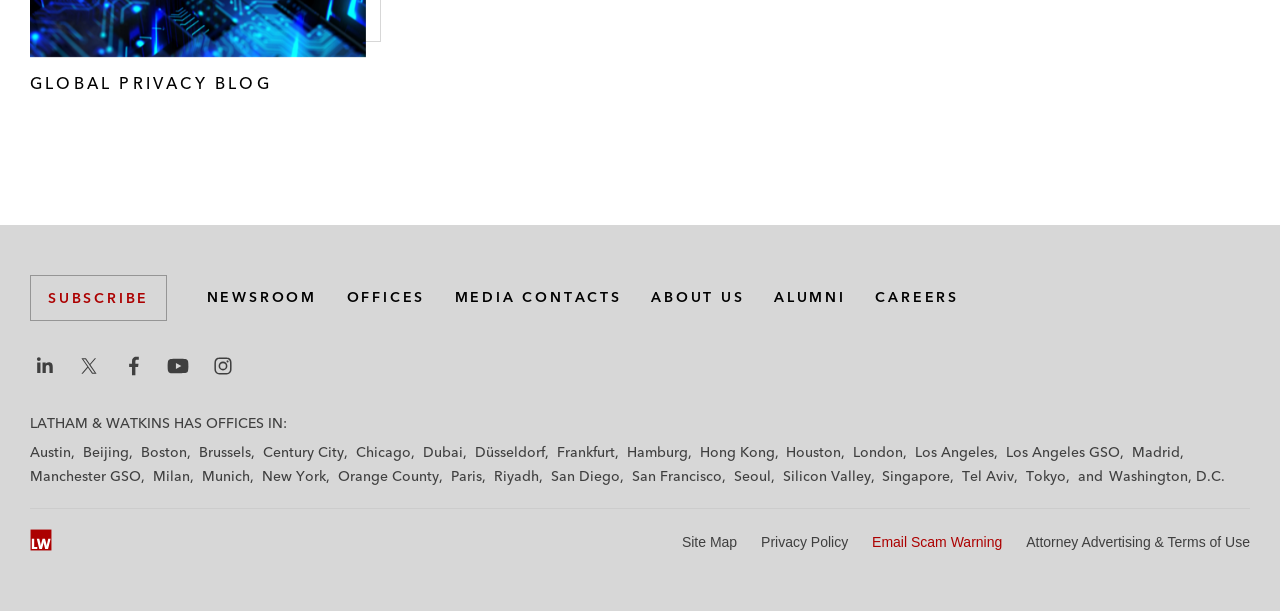Please find the bounding box for the UI element described by: "San Francisco".

[0.493, 0.764, 0.564, 0.793]